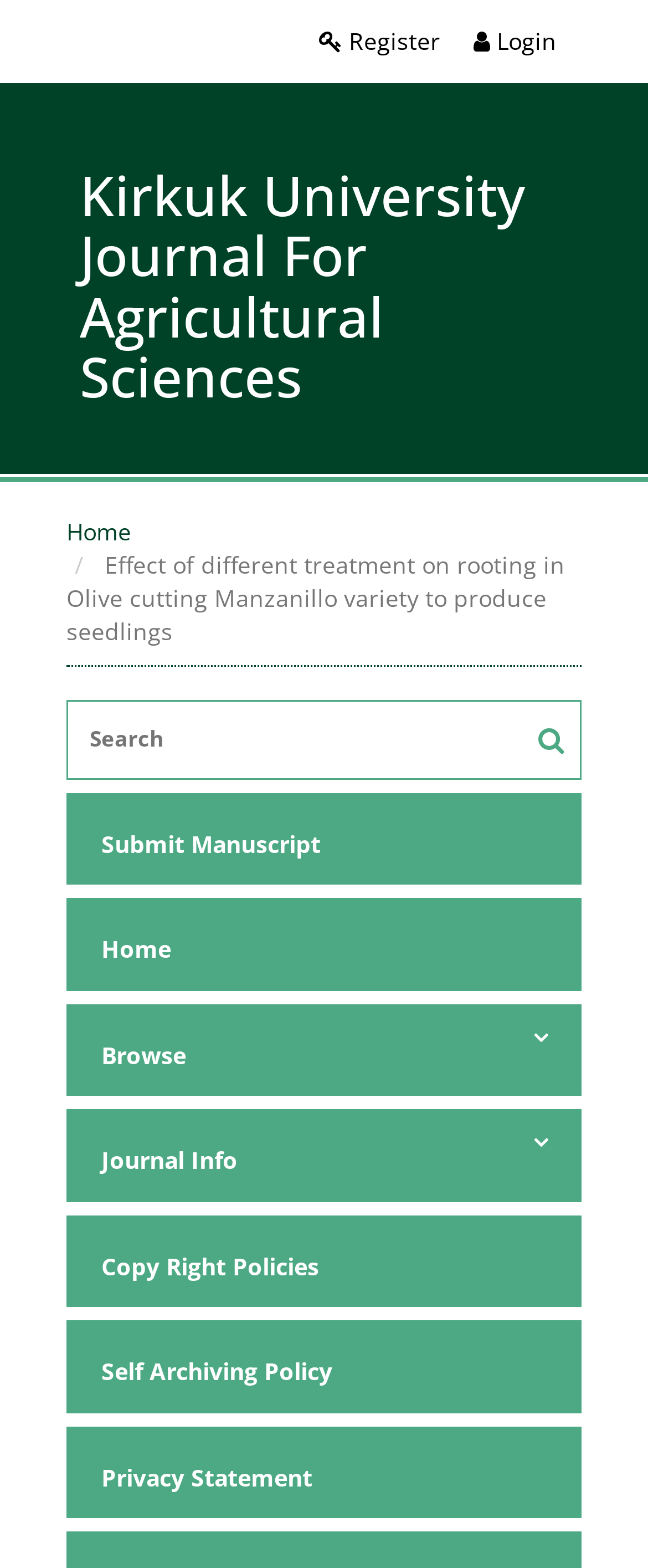Identify the bounding box coordinates for the element that needs to be clicked to fulfill this instruction: "search". Provide the coordinates in the format of four float numbers between 0 and 1: [left, top, right, bottom].

[0.105, 0.447, 0.895, 0.488]